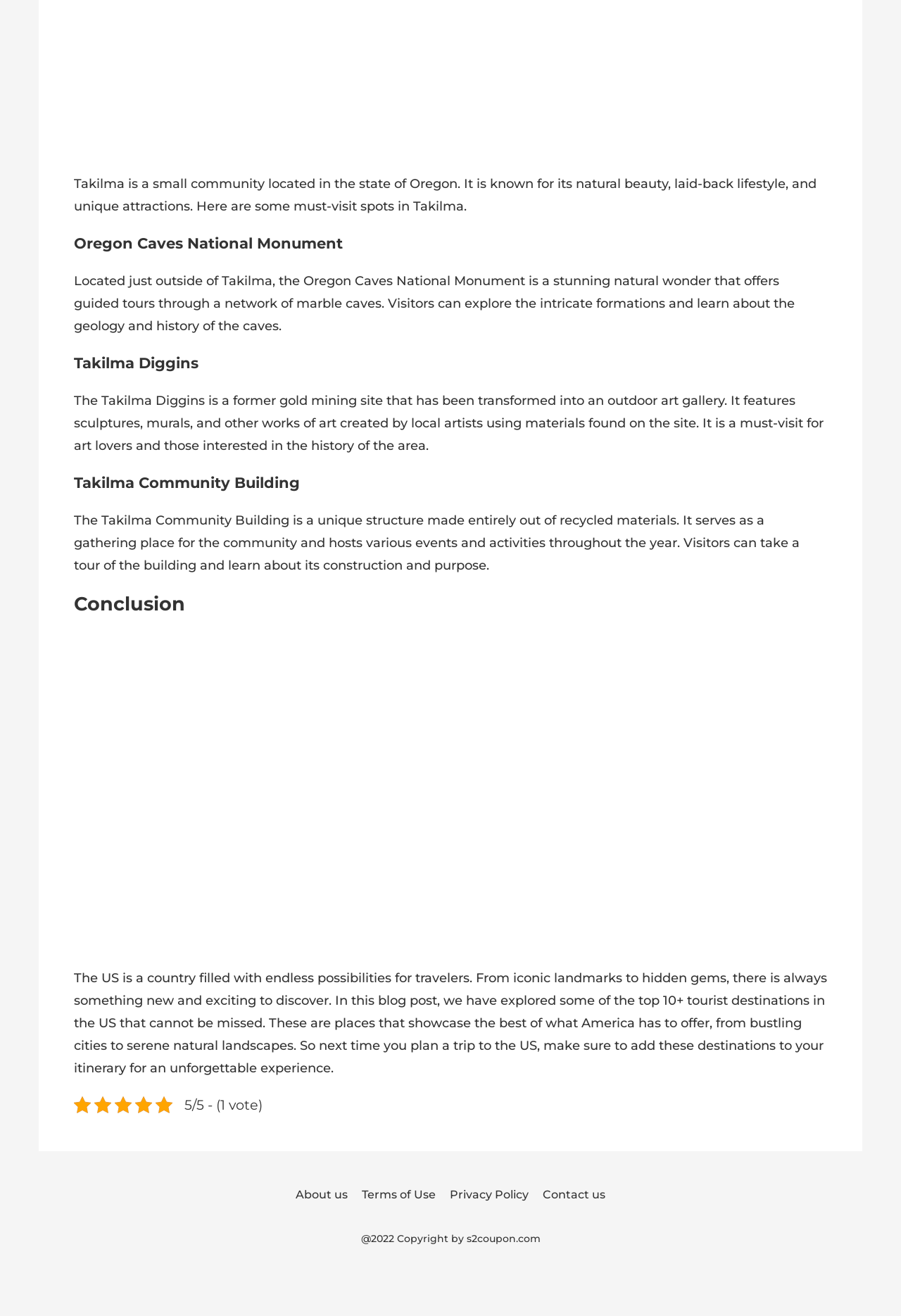How many votes does the blog post have?
Please answer the question as detailed as possible.

The answer can be found in the StaticText element that displays the rating '5/5 - (1 vote)' at the bottom of the page.